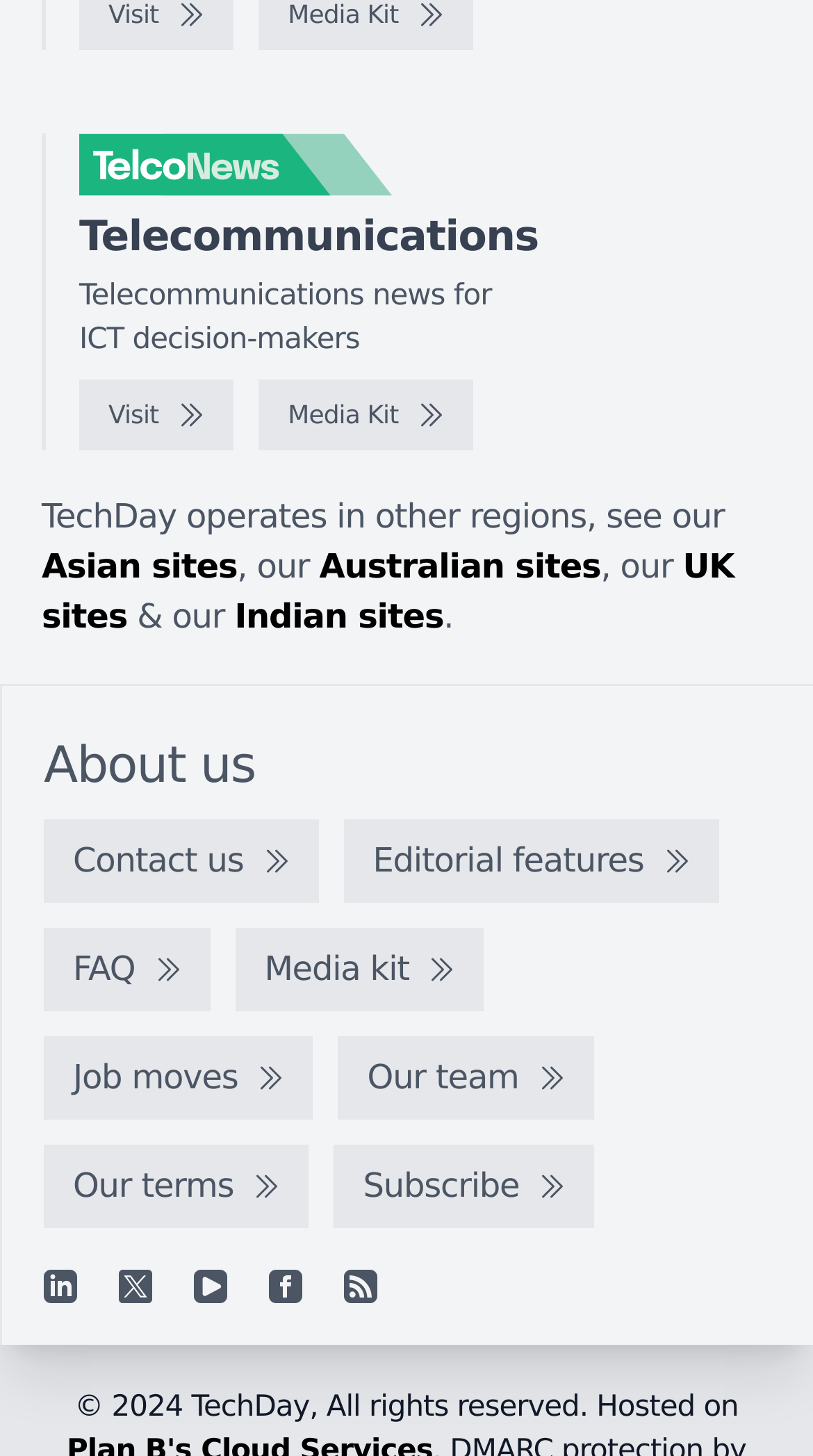Determine the bounding box coordinates for the area that needs to be clicked to fulfill this task: "Contact us". The coordinates must be given as four float numbers between 0 and 1, i.e., [left, top, right, bottom].

[0.054, 0.563, 0.392, 0.621]